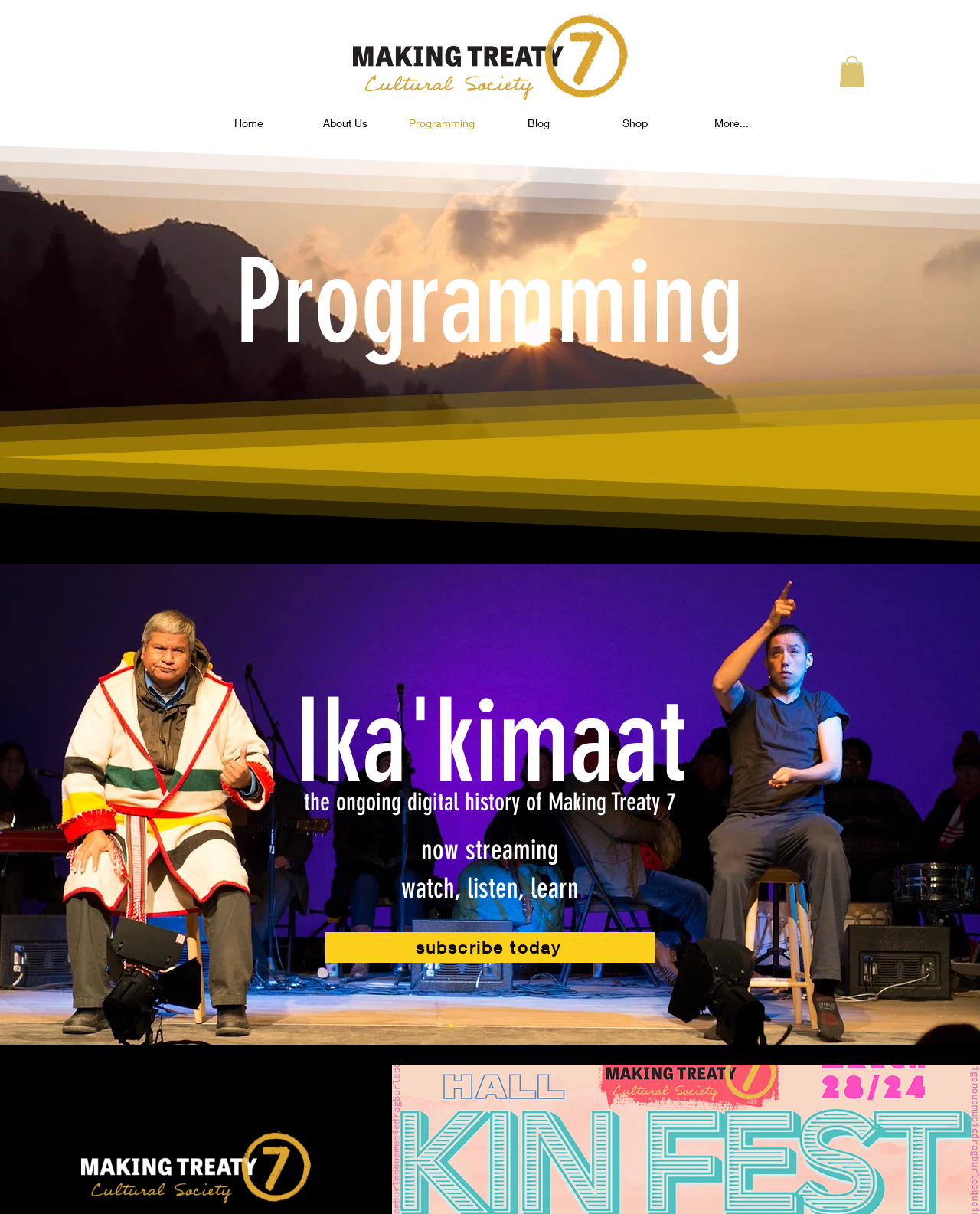Determine the bounding box for the UI element described here: "subscribe today".

[0.332, 0.768, 0.668, 0.793]